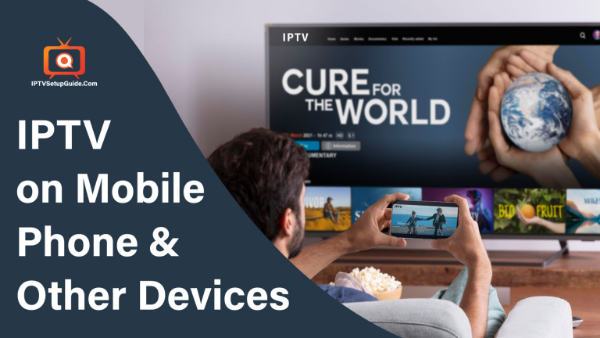What is written on the television screen?
Using the image provided, answer with just one word or phrase.

CURE FOR THE WORLD